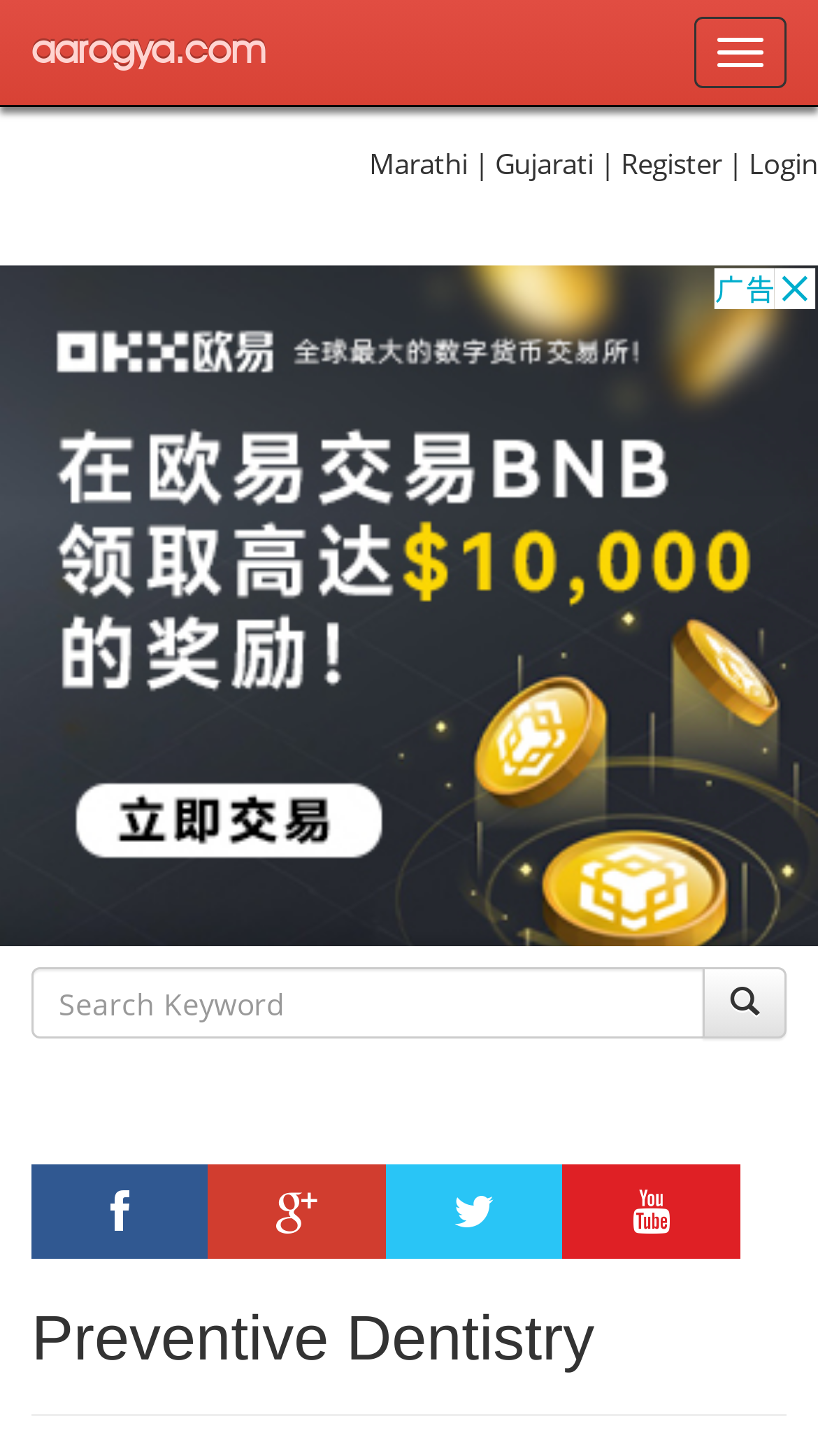Answer succinctly with a single word or phrase:
What is the position of the 'Register' link?

Top-right